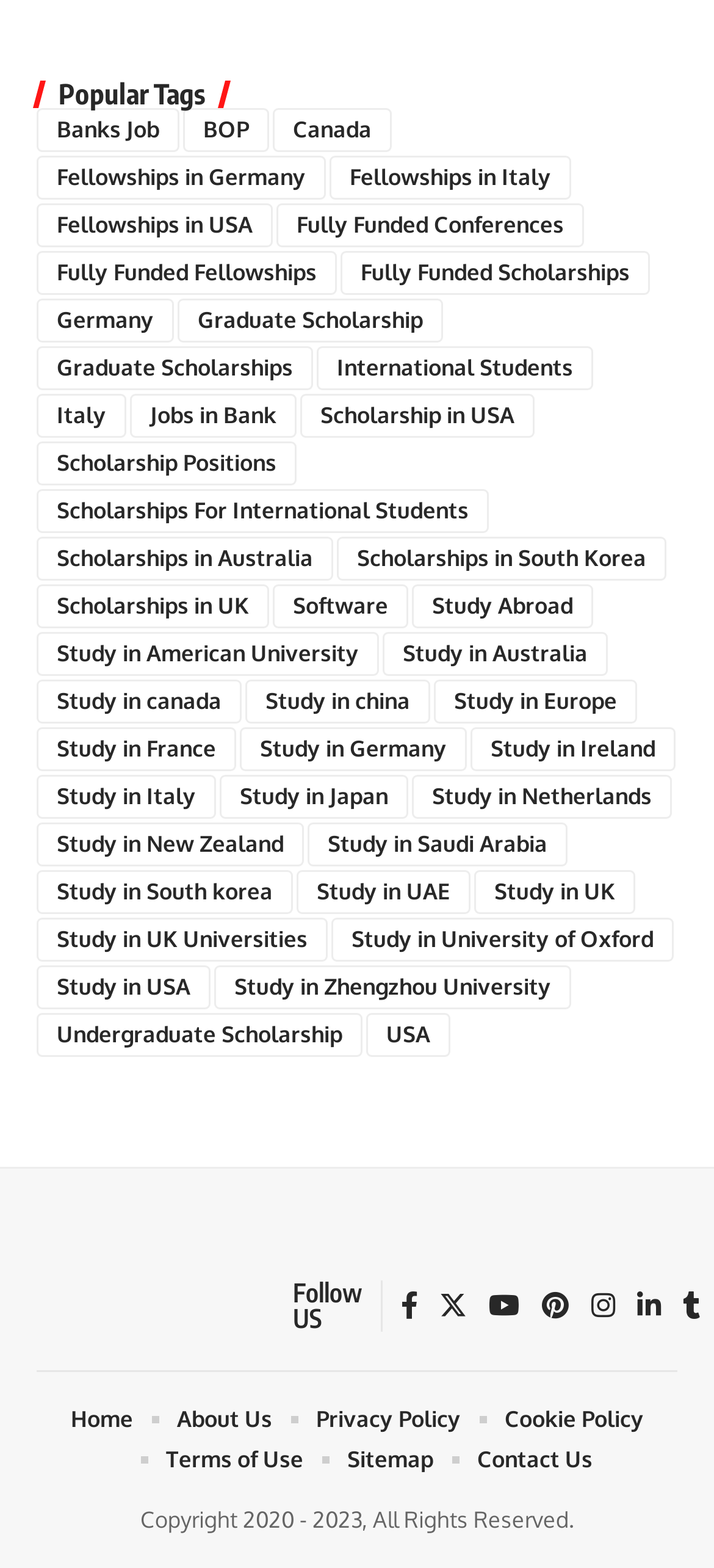Pinpoint the bounding box coordinates of the clickable area needed to execute the instruction: "Go to 'Study in USA'". The coordinates should be specified as four float numbers between 0 and 1, i.e., [left, top, right, bottom].

[0.051, 0.615, 0.295, 0.643]